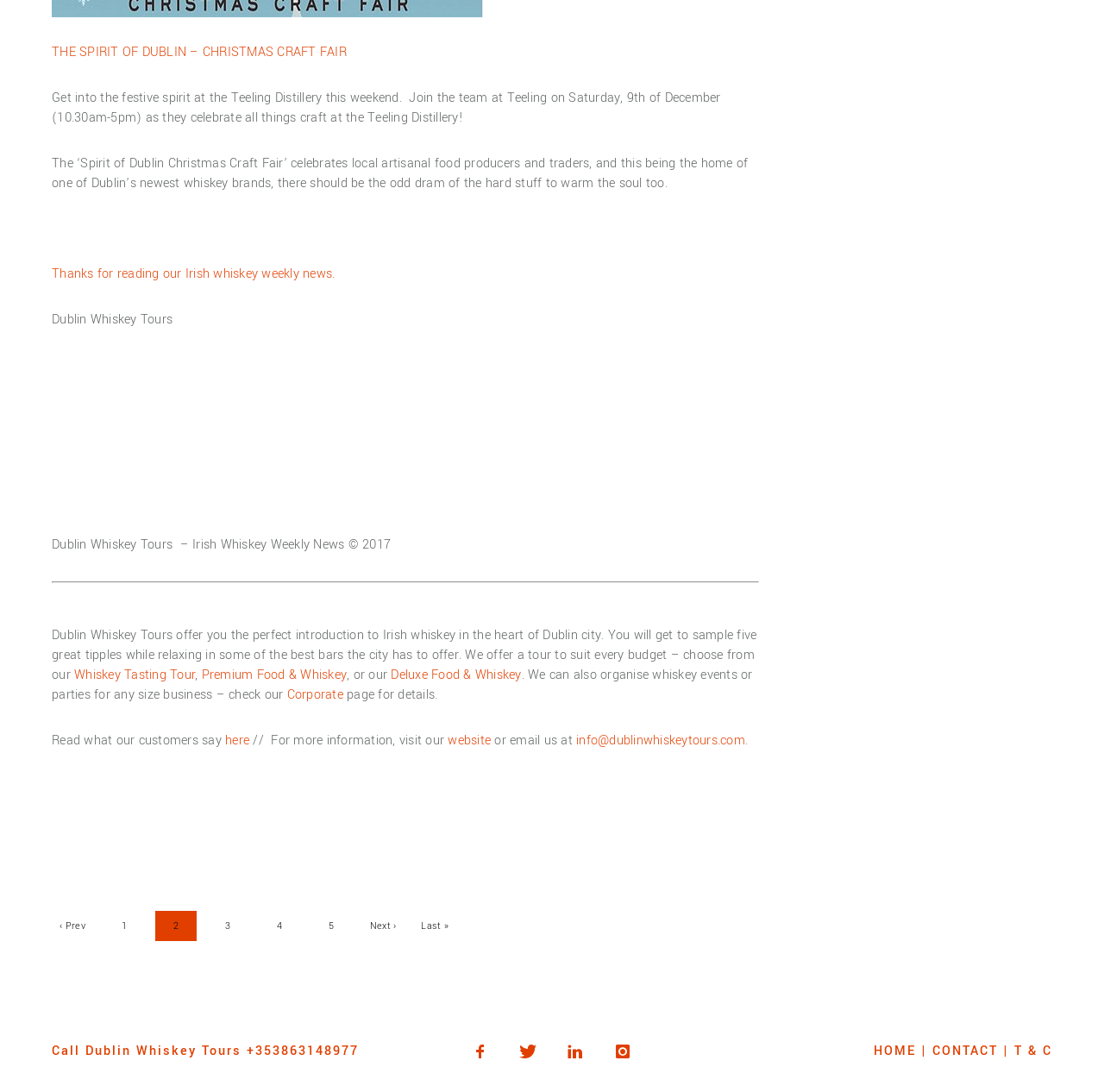Respond concisely with one word or phrase to the following query:
What is the name of the event mentioned?

Spirit of Dublin Christmas Craft Fair